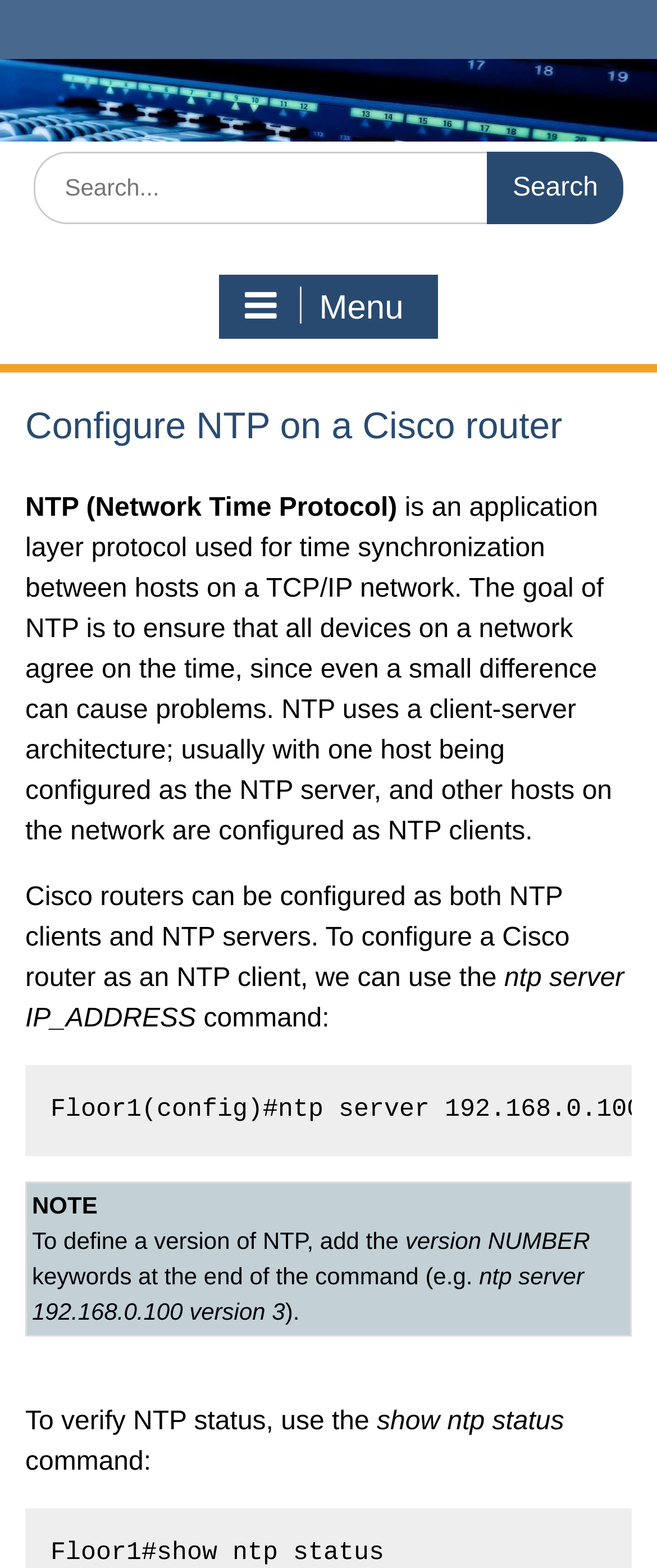Create an elaborate caption that covers all aspects of the webpage.

This webpage is about configuring a Cisco router as a Network Time Protocol (NTP) client or server. At the top, there is a search bar with a search button on the right side. Below the search bar, there is a menu button with a hamburger icon.

The main content of the webpage is divided into sections. The first section has a heading that matches the title of the webpage. Below the heading, there is a brief introduction to NTP, explaining its purpose and architecture.

The next section explains how Cisco routers can be configured as both NTP clients and servers. It provides a step-by-step guide on how to configure a Cisco router as an NTP client, including the necessary commands. The commands are displayed in a monospace font, making it easy to read and understand.

There are several paragraphs of text that provide additional information and notes about configuring NTP on a Cisco router. These paragraphs are interspersed with code snippets and commands, which are clearly highlighted. The text also explains how to define a version of NTP and how to verify NTP status.

Overall, the webpage is a technical guide that provides detailed instructions and explanations on how to configure a Cisco router as an NTP client or server.